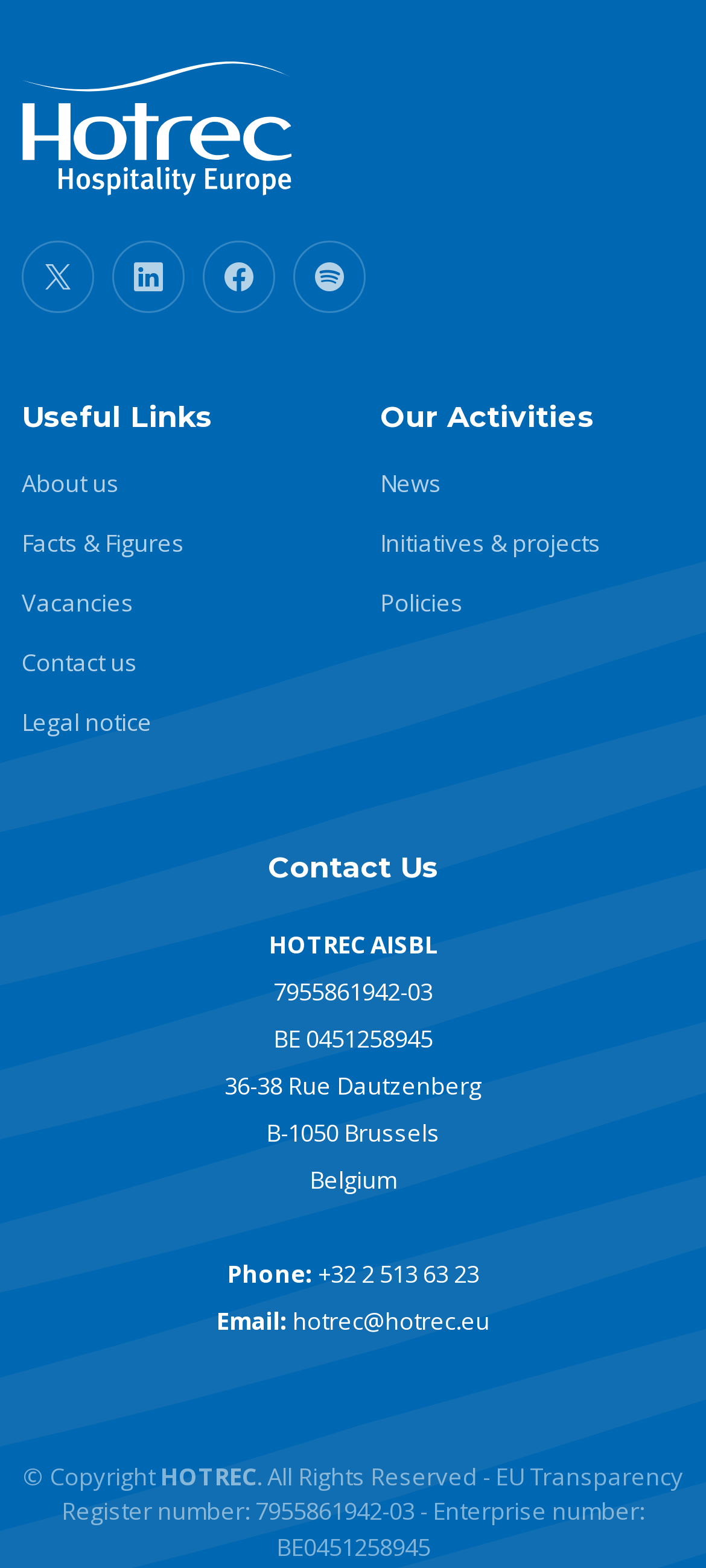Please find and report the bounding box coordinates of the element to click in order to perform the following action: "Go to December". The coordinates should be expressed as four float numbers between 0 and 1, in the format [left, top, right, bottom].

None